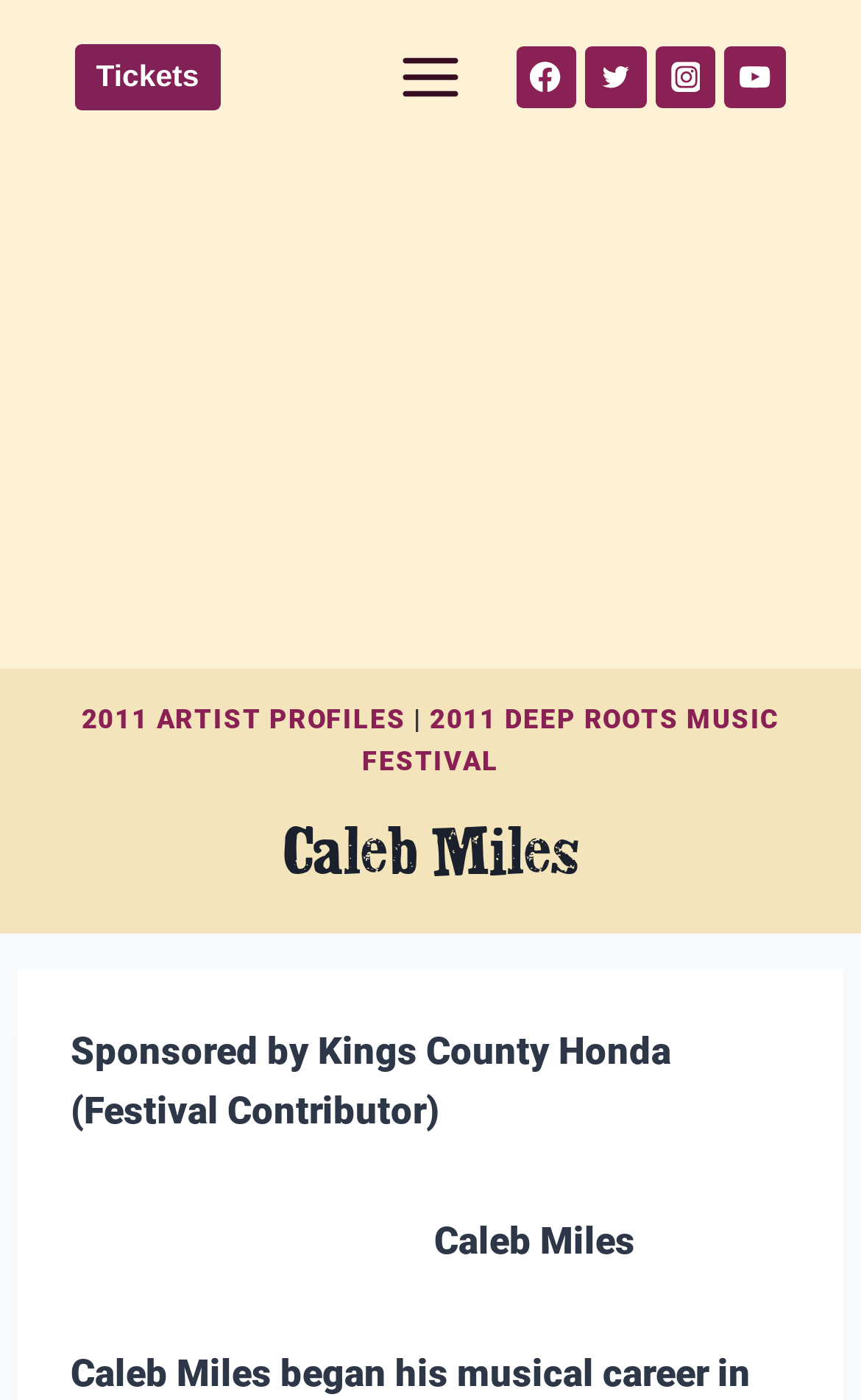Predict the bounding box of the UI element based on this description: "Toggle Menu".

[0.44, 0.024, 0.56, 0.087]